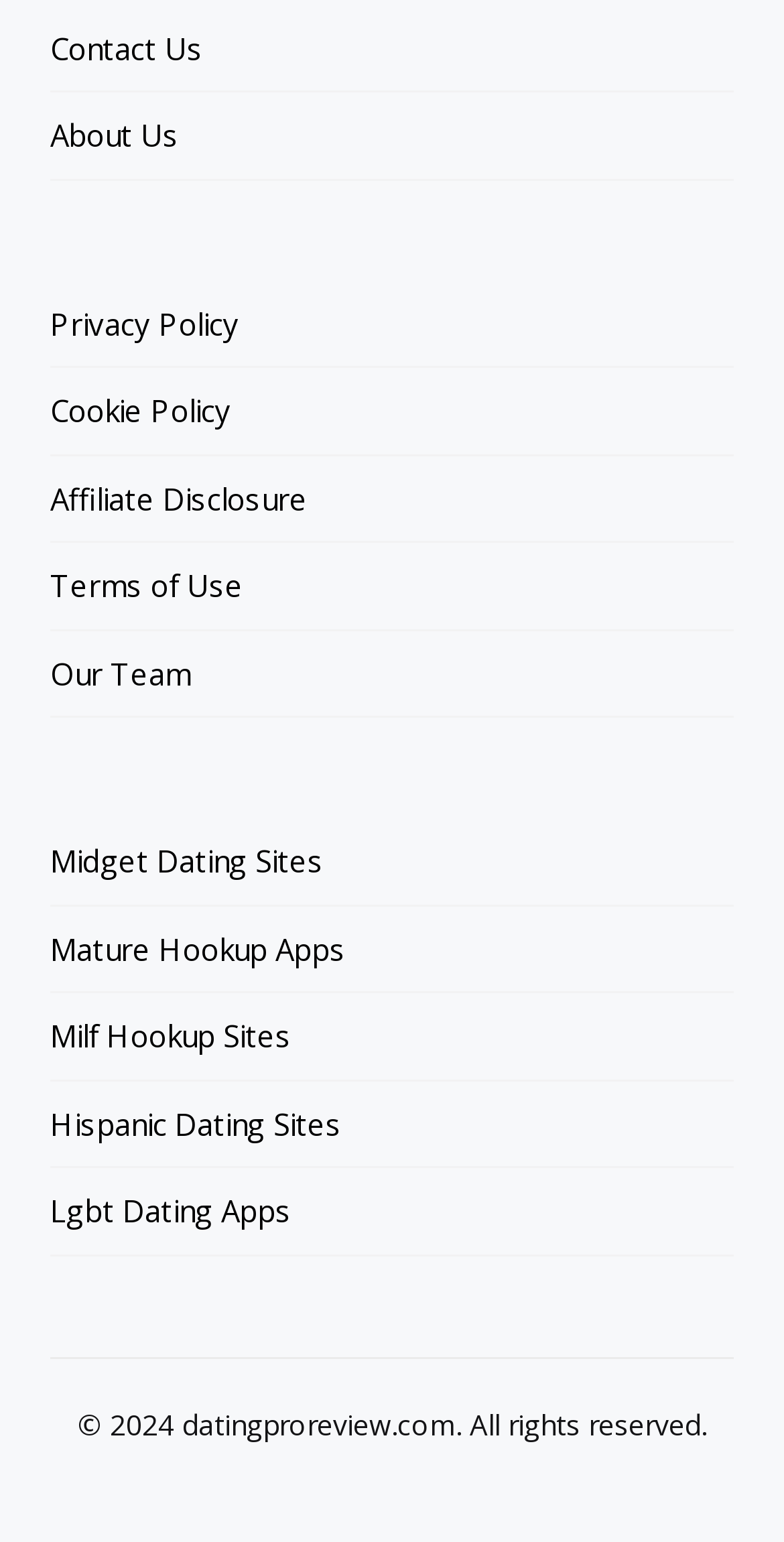Identify the coordinates of the bounding box for the element that must be clicked to accomplish the instruction: "learn about milf hookup sites".

[0.064, 0.644, 0.372, 0.7]